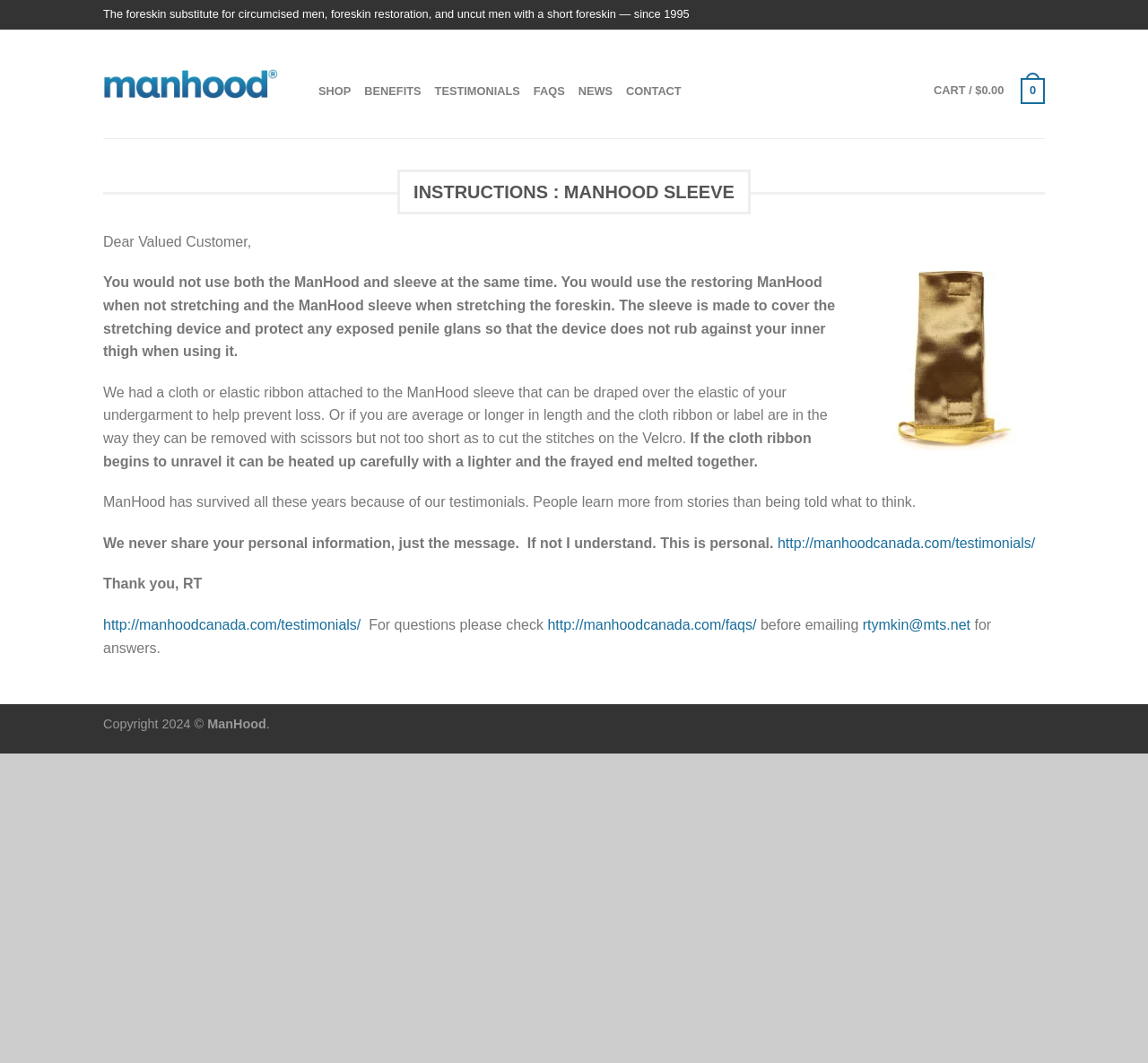Determine the bounding box coordinates of the clickable area required to perform the following instruction: "Click on the 'TESTIMONIALS' link". The coordinates should be represented as four float numbers between 0 and 1: [left, top, right, bottom].

[0.379, 0.07, 0.453, 0.1]